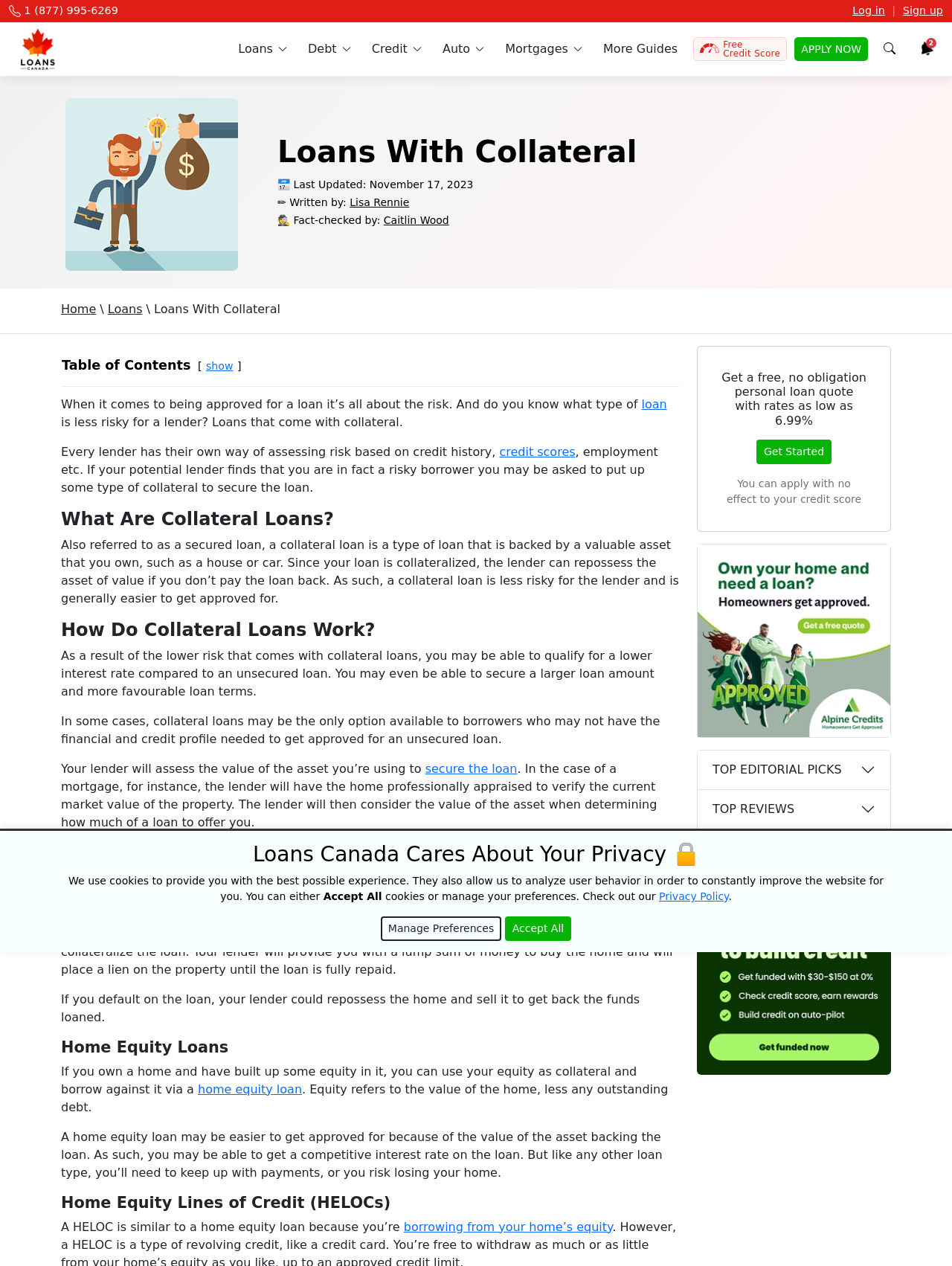Who wrote this article?
Refer to the image and give a detailed answer to the query.

By looking at the webpage's content, I found the text '✏️ Written by: Lisa Rennie', which indicates that Lisa Rennie is the author of this article.